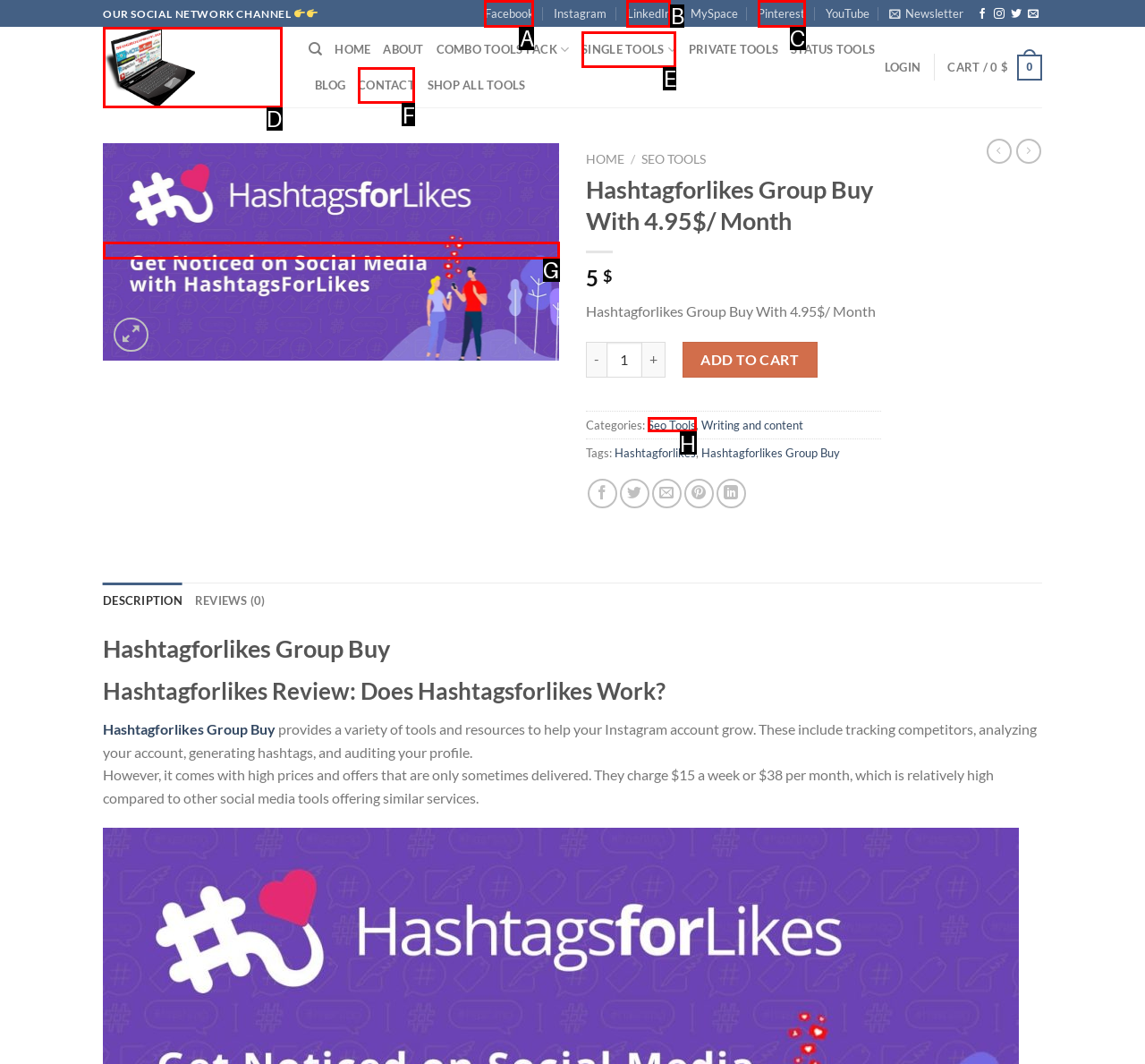Which UI element matches this description: alt="Hashtagforlikes-group-buy"?
Reply with the letter of the correct option directly.

G